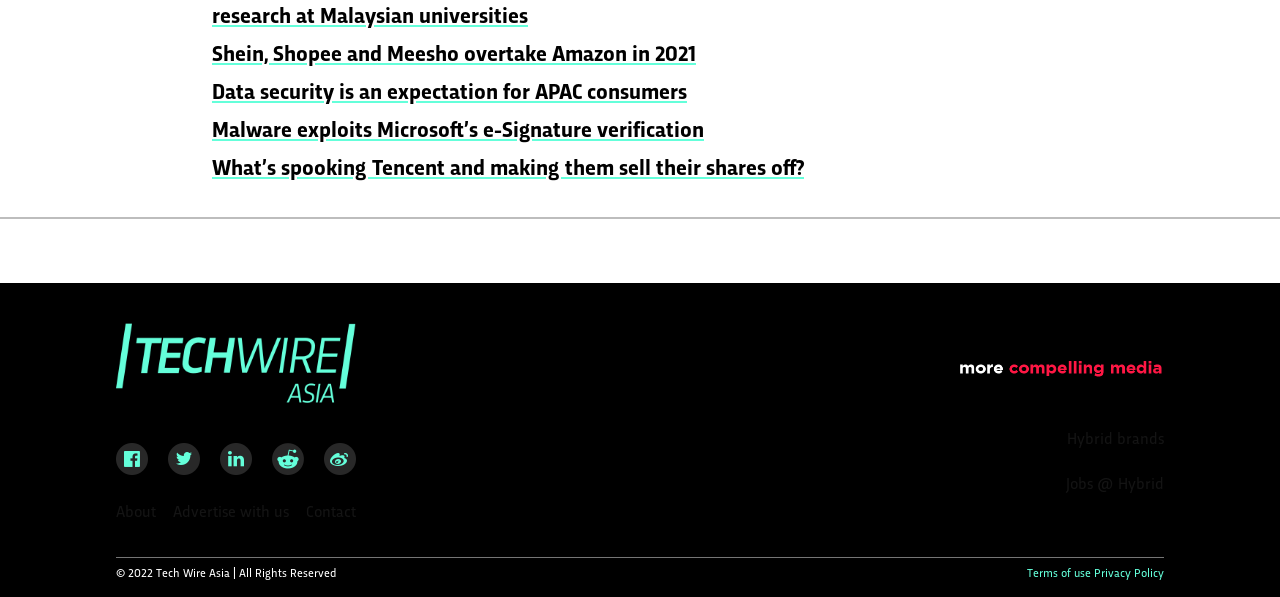Given the description of the UI element: "Terms of use", predict the bounding box coordinates in the form of [left, top, right, bottom], with each value being a float between 0 and 1.

[0.802, 0.953, 0.852, 0.971]